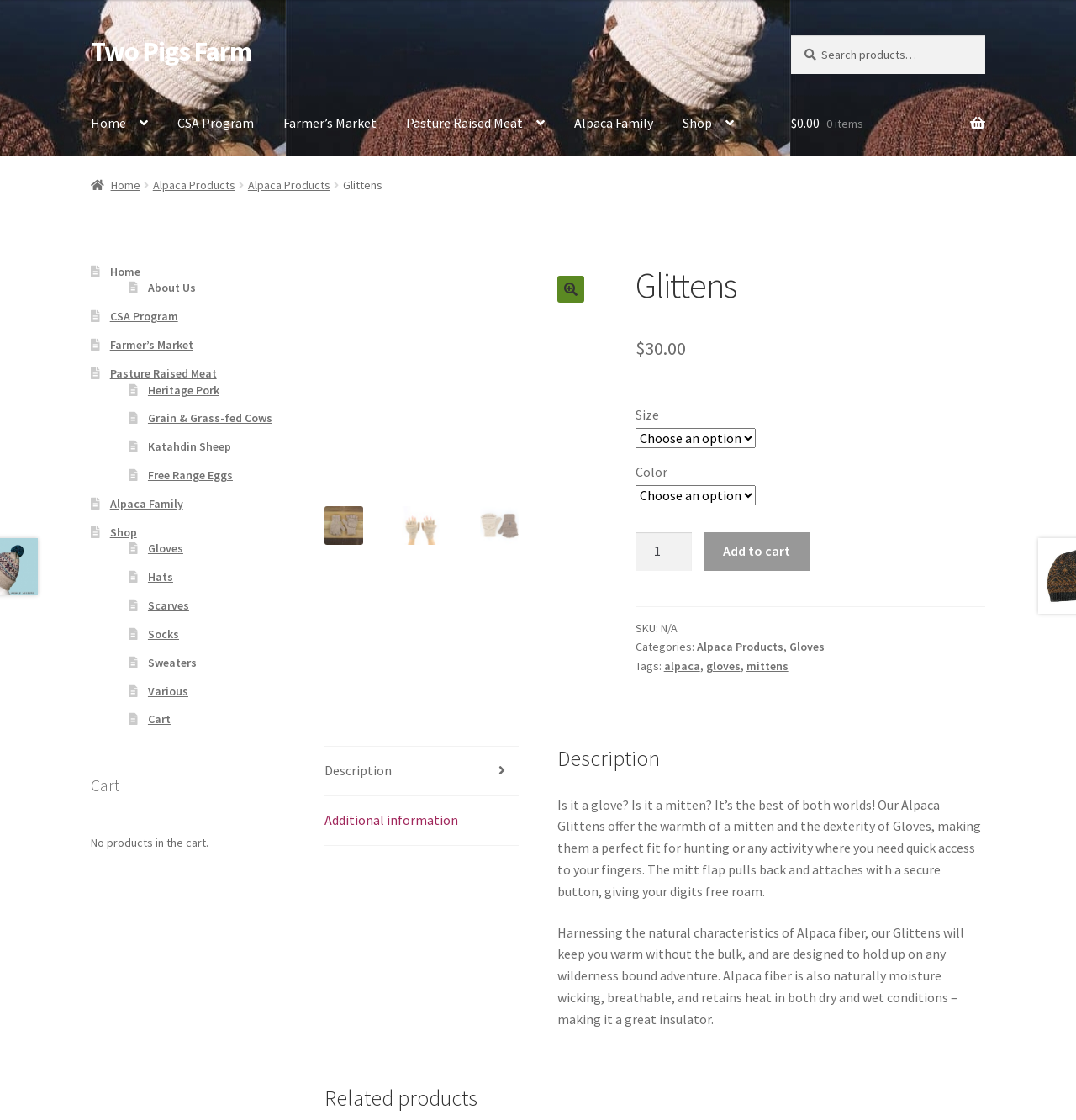Provide a thorough and detailed response to the question by examining the image: 
What is the category of the Glittens product?

I found a link element with the text 'Alpaca Products' which is likely to be the category of the Glittens product. This is also confirmed by the presence of other links with similar text, such as 'Gloves' and 'mittens'.